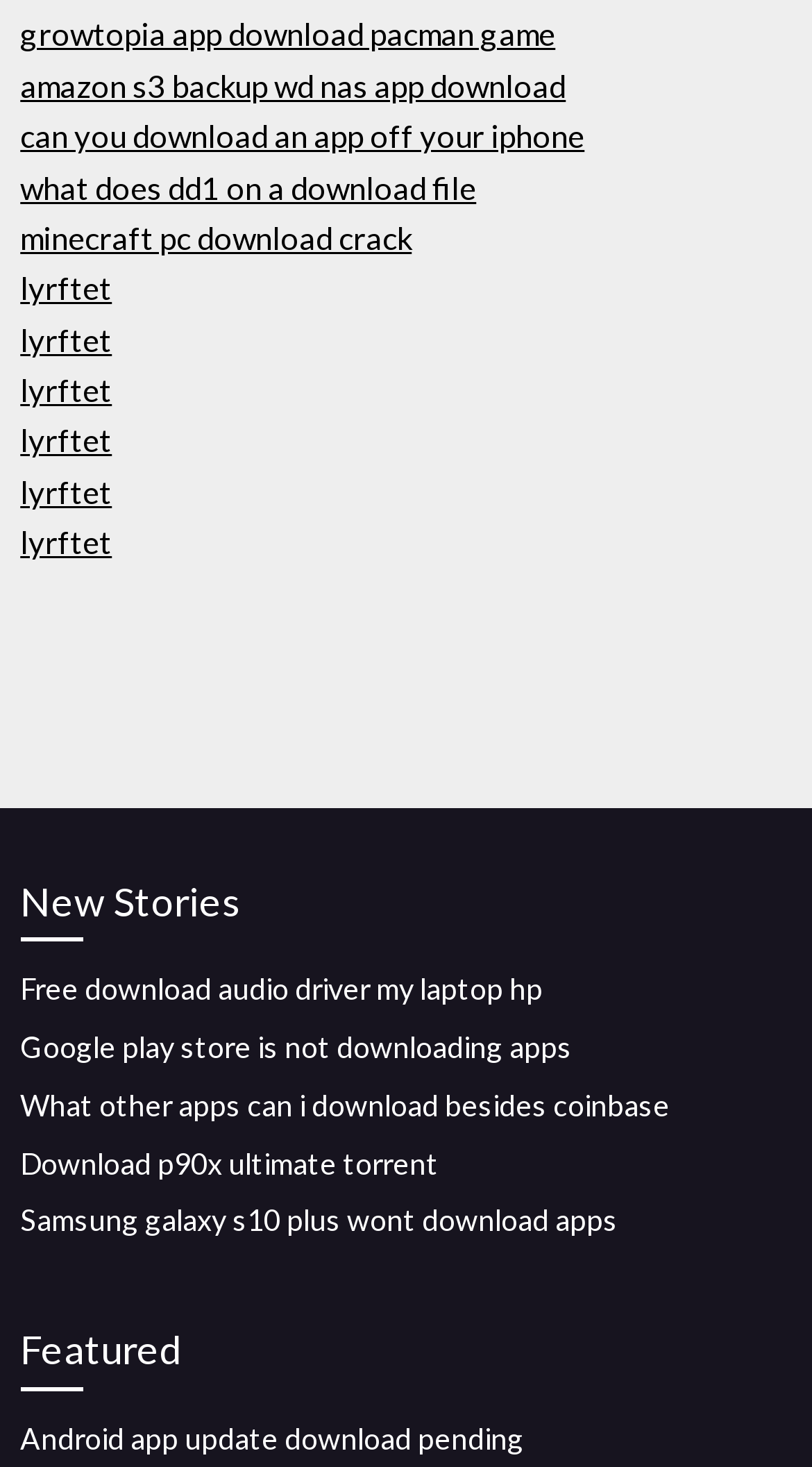Identify the bounding box coordinates of the clickable region required to complete the instruction: "View Android app update download pending". The coordinates should be given as four float numbers within the range of 0 and 1, i.e., [left, top, right, bottom].

[0.025, 0.968, 0.646, 0.992]